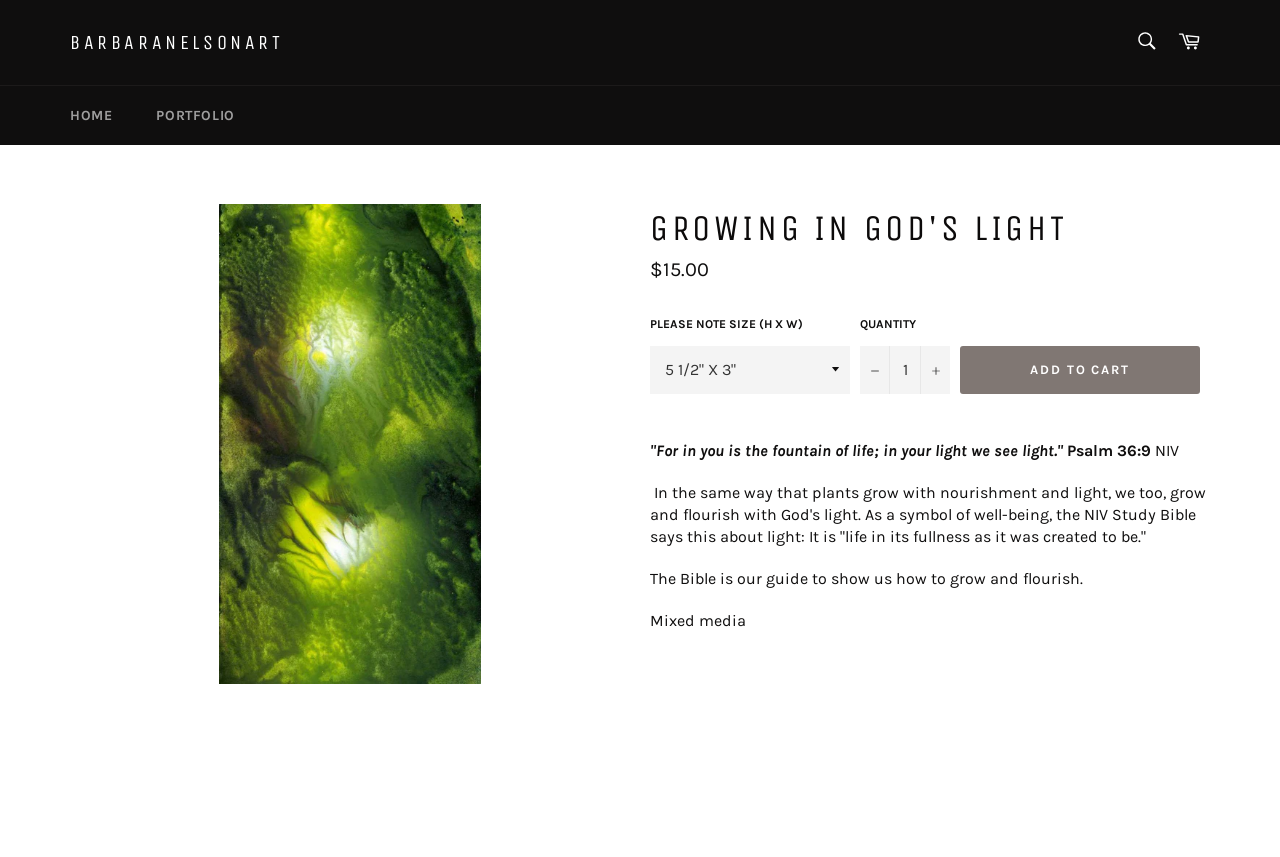What is the purpose of the combobox? Examine the screenshot and reply using just one word or a brief phrase.

Select size